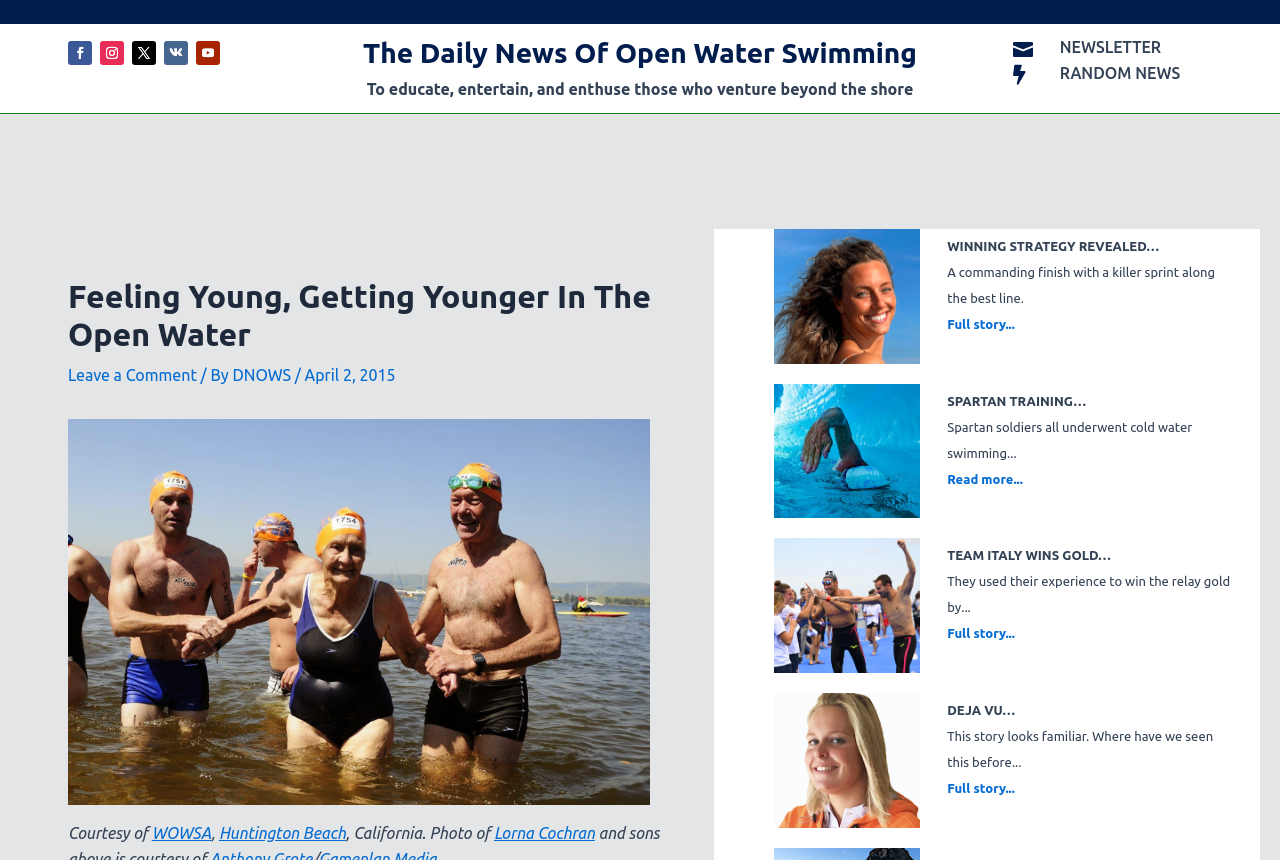What is the location mentioned in the article 'Feeling Young, Getting Younger In The Open Water'?
Answer the question based on the image using a single word or a brief phrase.

Huntington Beach, California